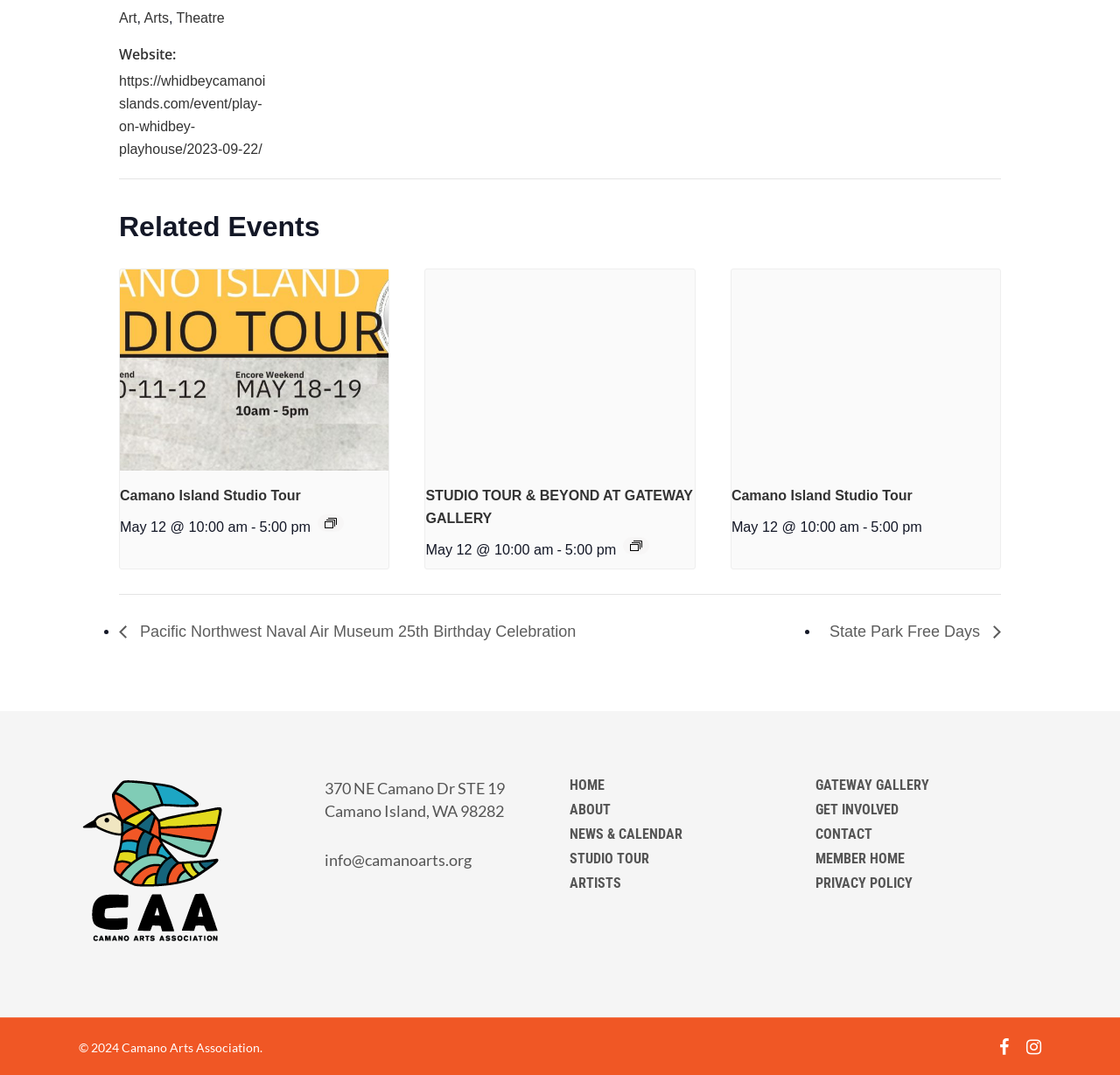Carefully examine the image and provide an in-depth answer to the question: What is the address of the Camano Arts Association?

I found the address of the Camano Arts Association by looking at the text at the bottom of the page, which says '370 NE Camano Dr STE 19, Camano Island, WA 98282'.